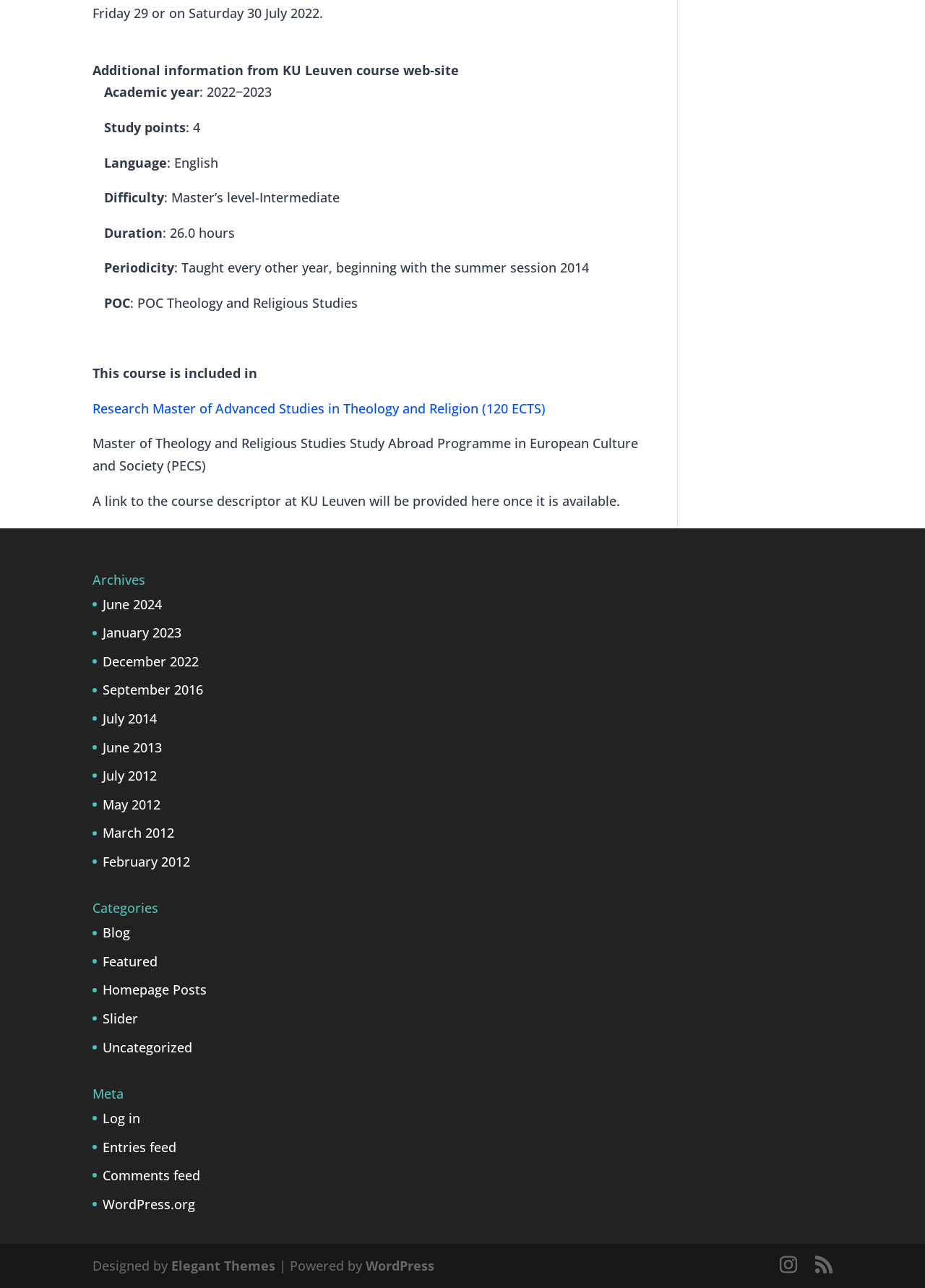Identify the coordinates of the bounding box for the element described below: "December 2022". Return the coordinates as four float numbers between 0 and 1: [left, top, right, bottom].

[0.111, 0.507, 0.215, 0.52]